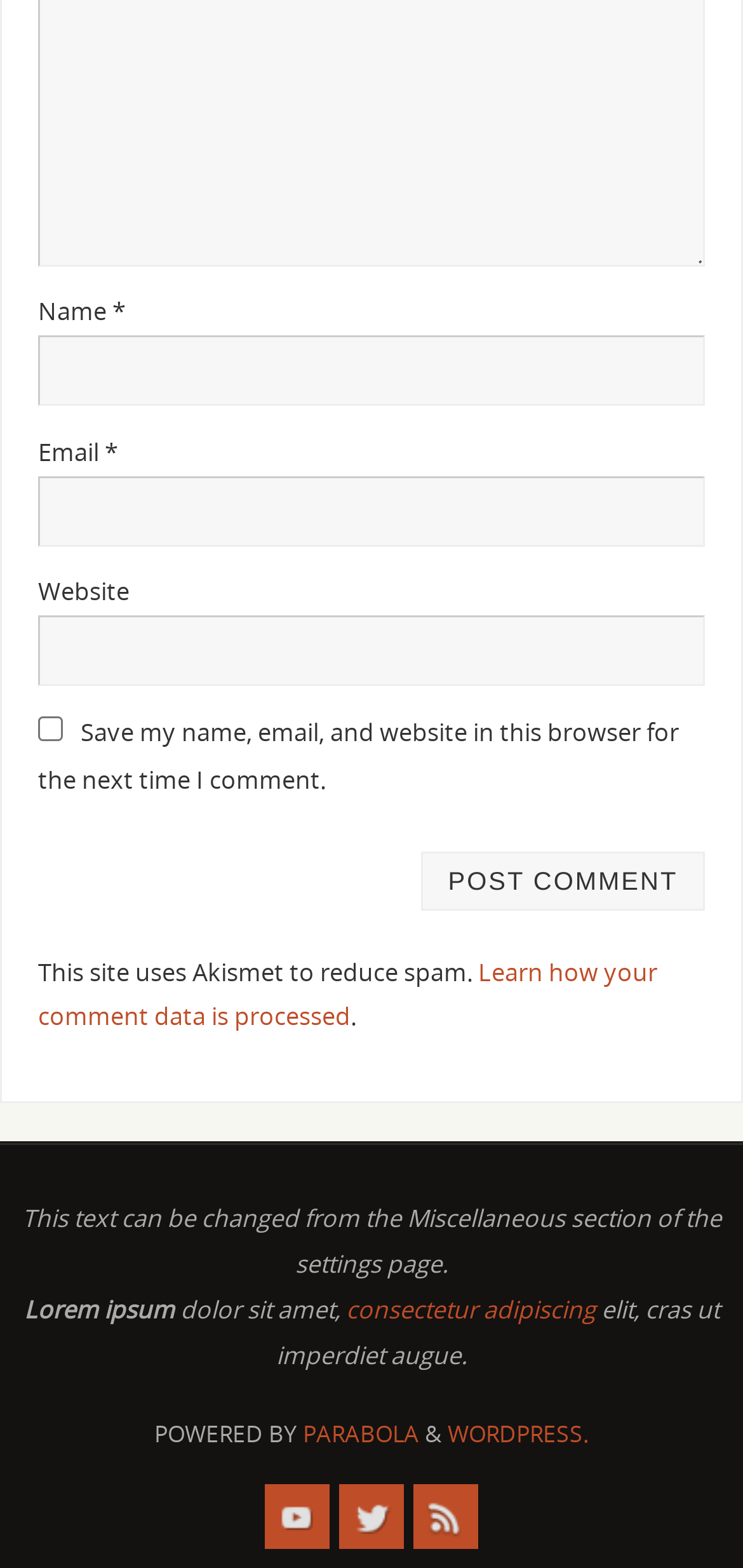Look at the image and answer the question in detail:
How many social media links are present?

The webpage has a section at the bottom with three links: 'YouTube', 'Twitter', and 'RSS'. Each of these links has an associated image, indicating that they are social media links.